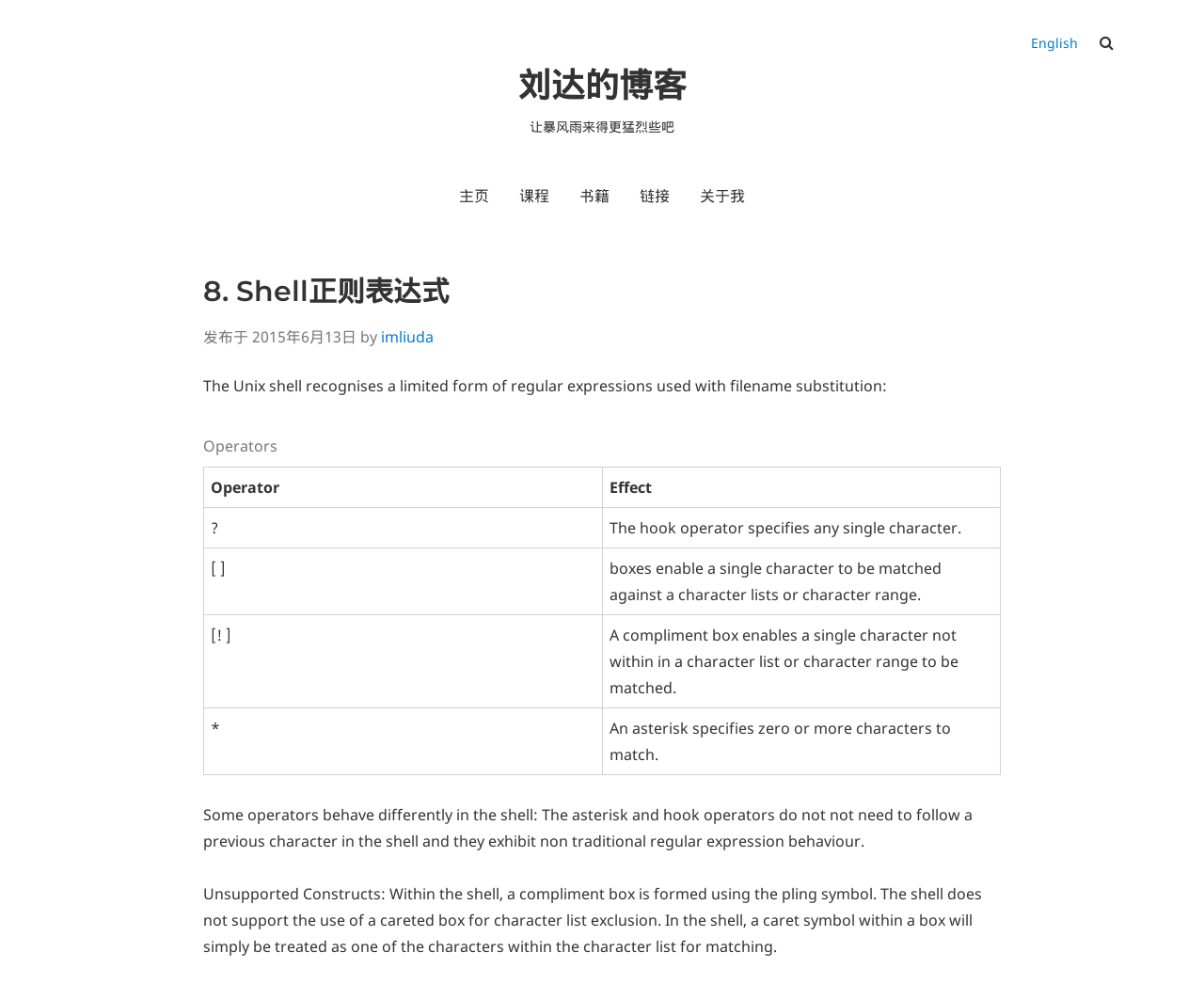What is the purpose of the asterisk operator? From the image, respond with a single word or brief phrase.

zero or more characters to match